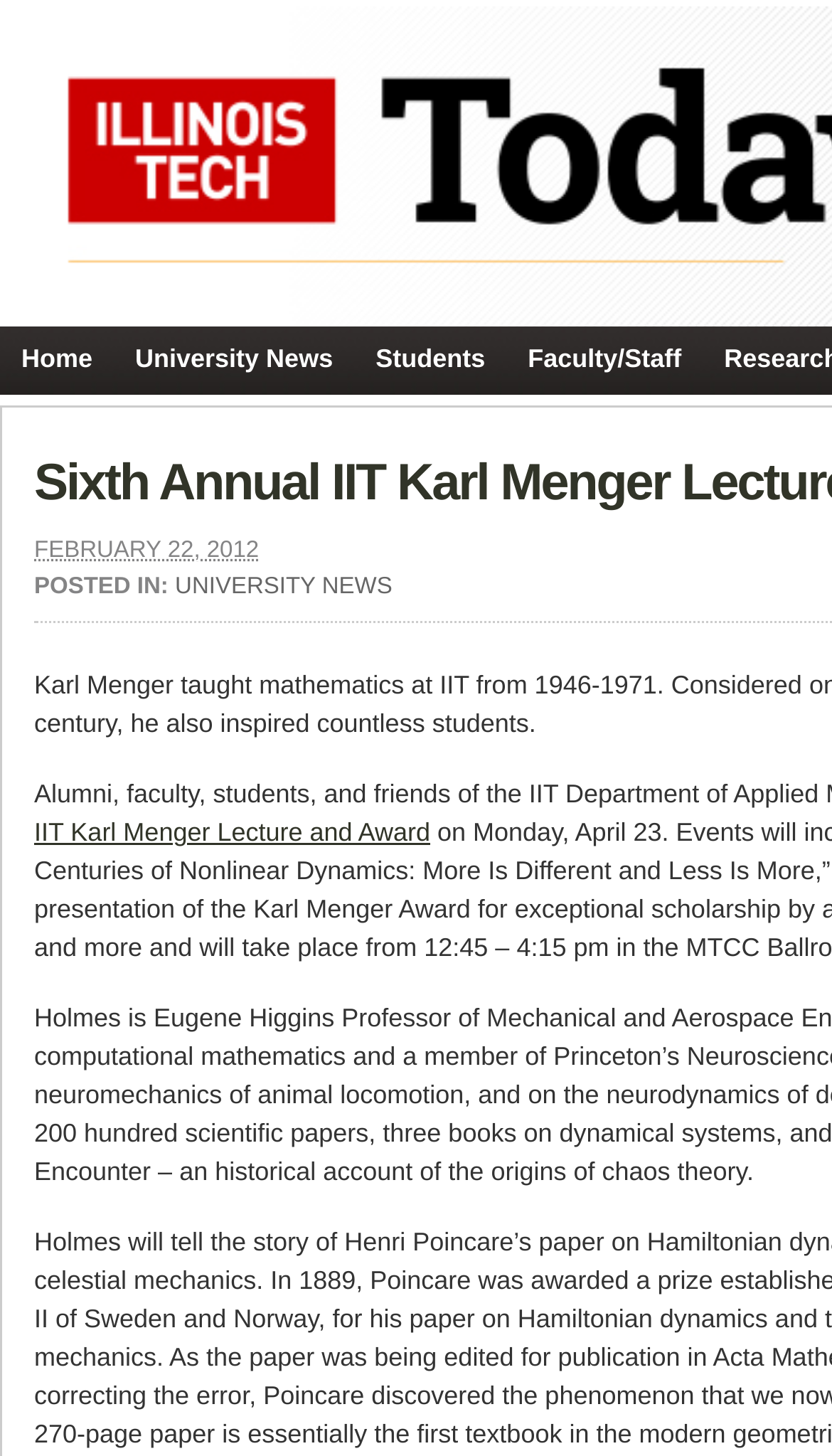Give the bounding box coordinates for the element described by: "Faculty/Staff".

[0.609, 0.224, 0.845, 0.27]